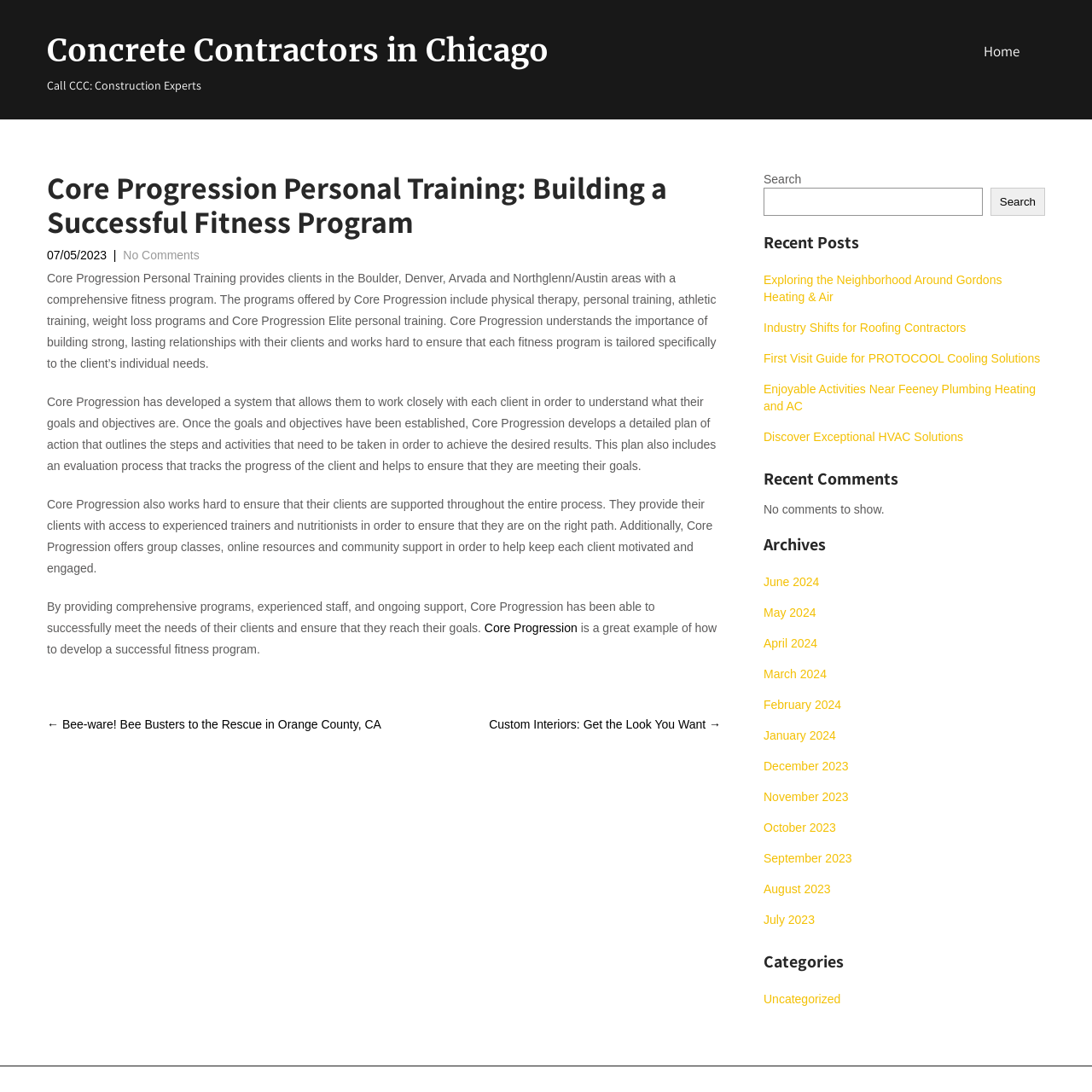Please determine the bounding box coordinates of the section I need to click to accomplish this instruction: "Explore the 'TECH' category".

None